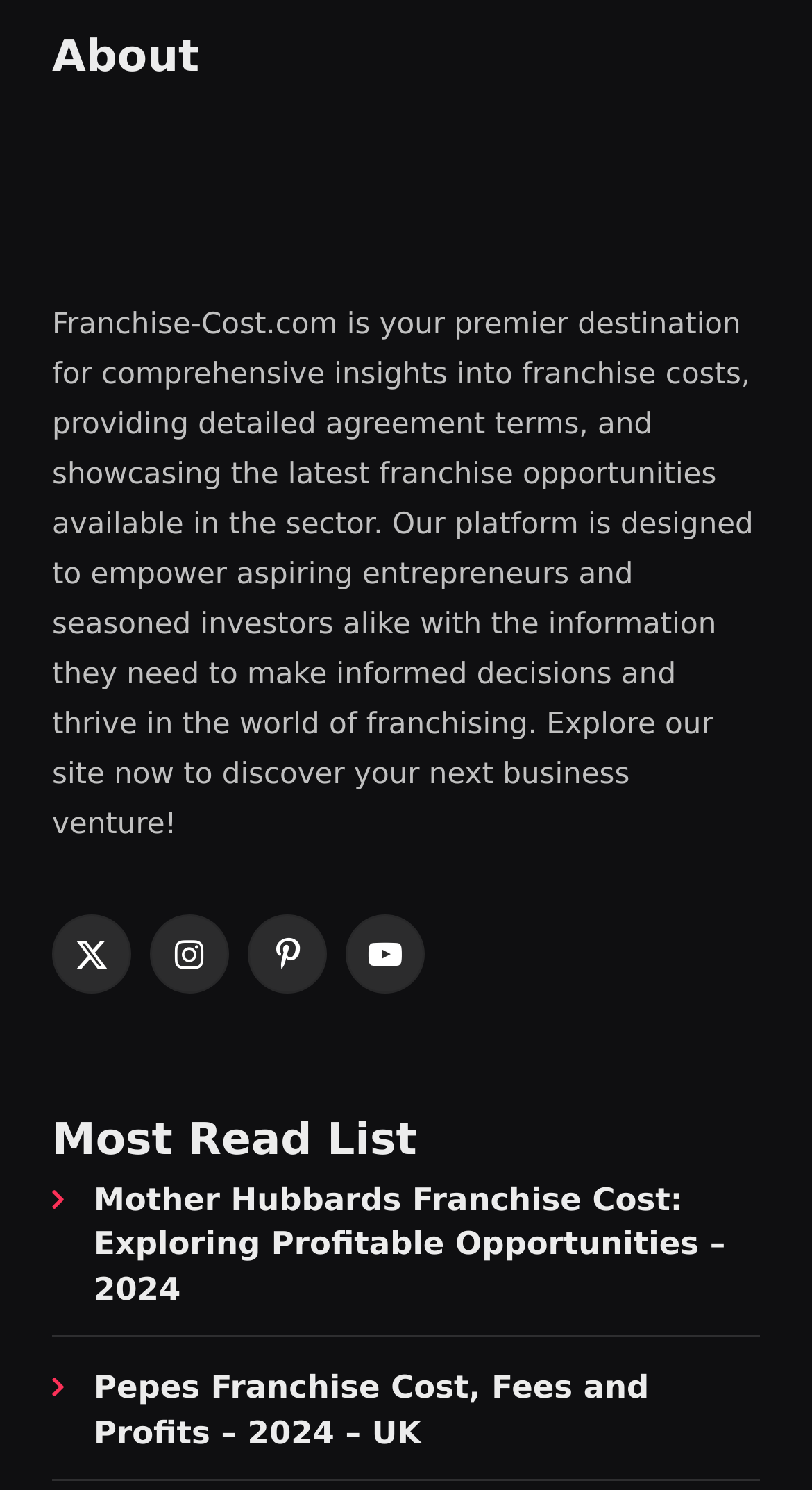Determine the bounding box coordinates for the region that must be clicked to execute the following instruction: "Check Subway Franchise Cost UK article".

[0.115, 0.935, 0.936, 0.995]